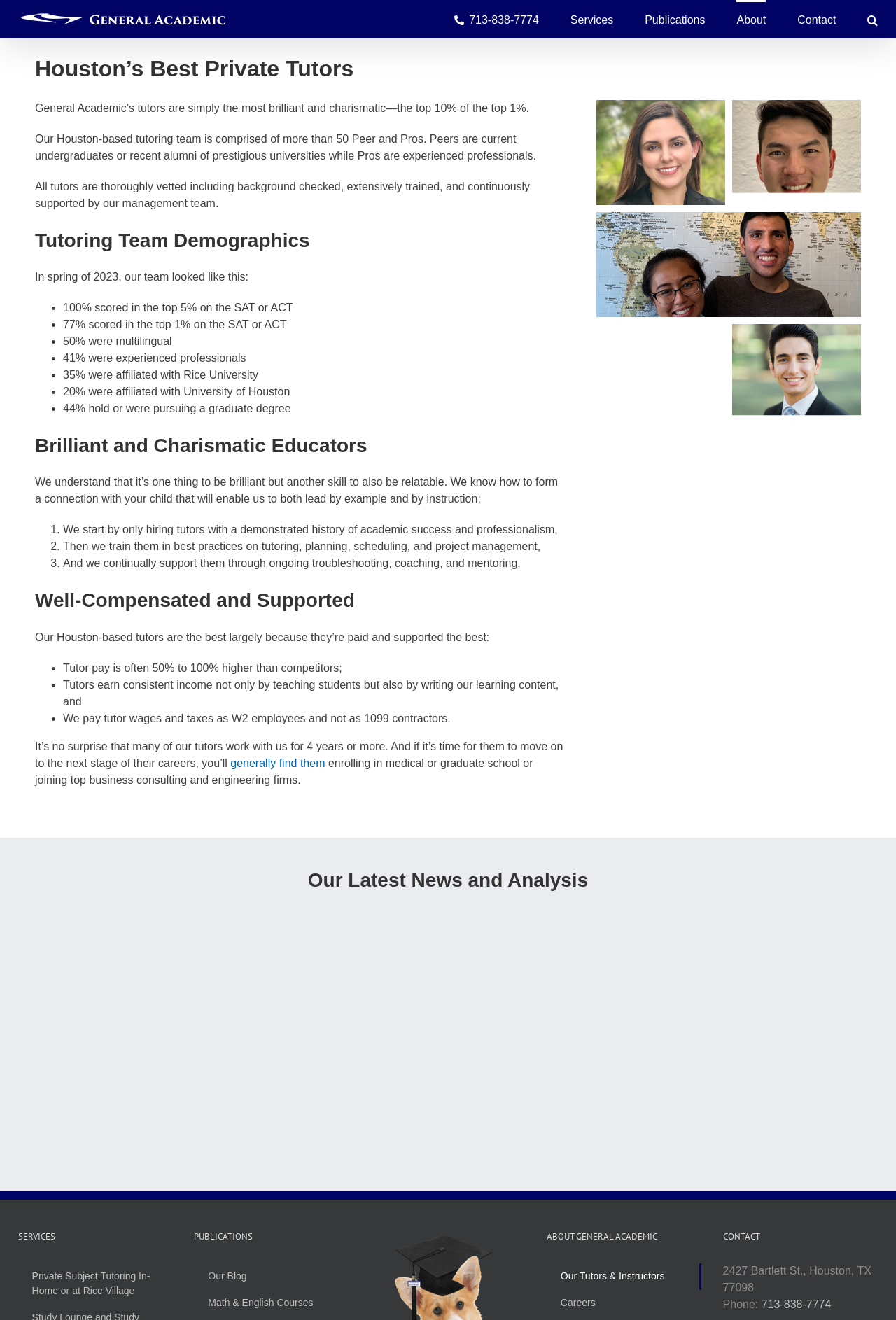Extract the primary header of the webpage and generate its text.

Houston’s Best Private Tutors